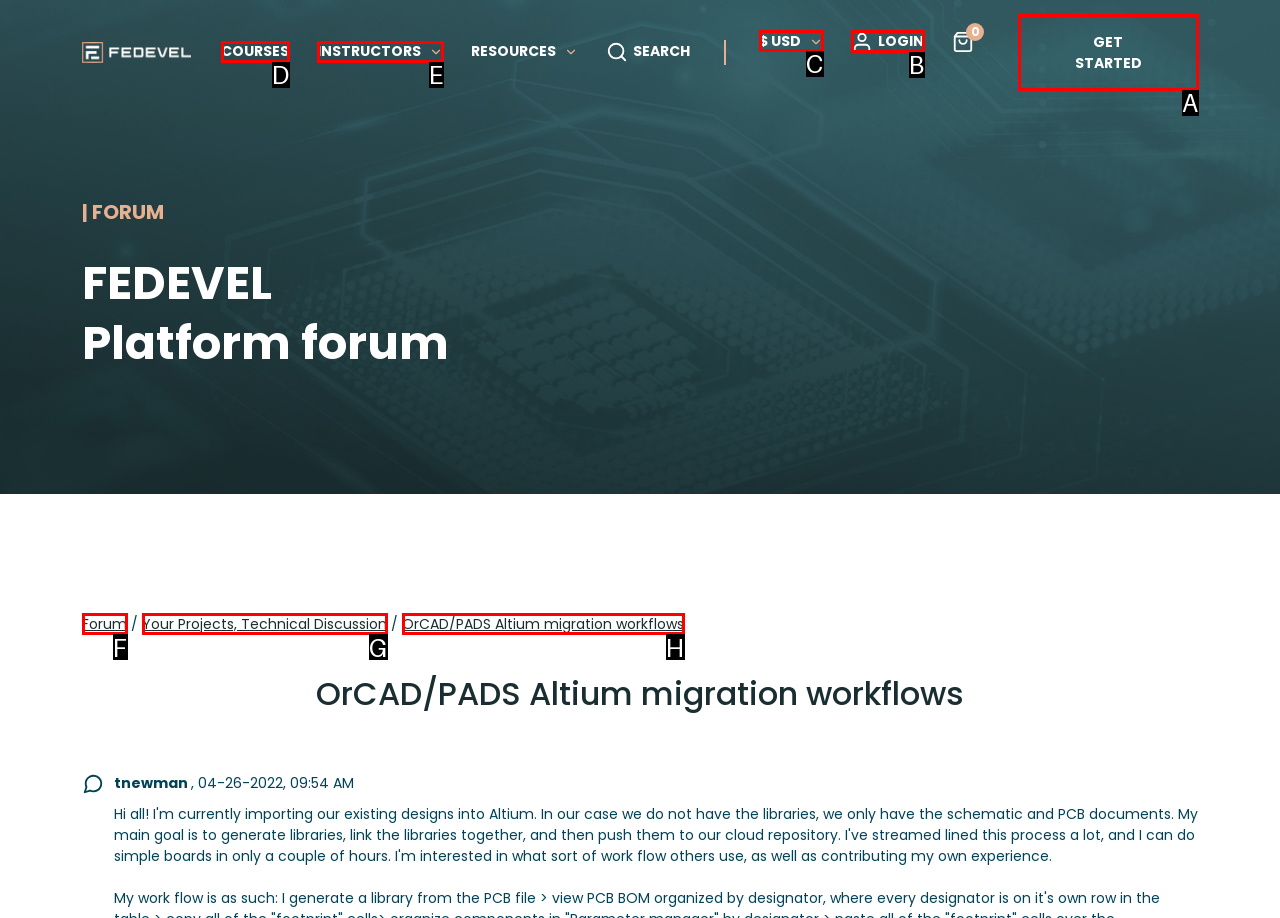Indicate the HTML element to be clicked to accomplish this task: Click the LOGIN link Respond using the letter of the correct option.

B